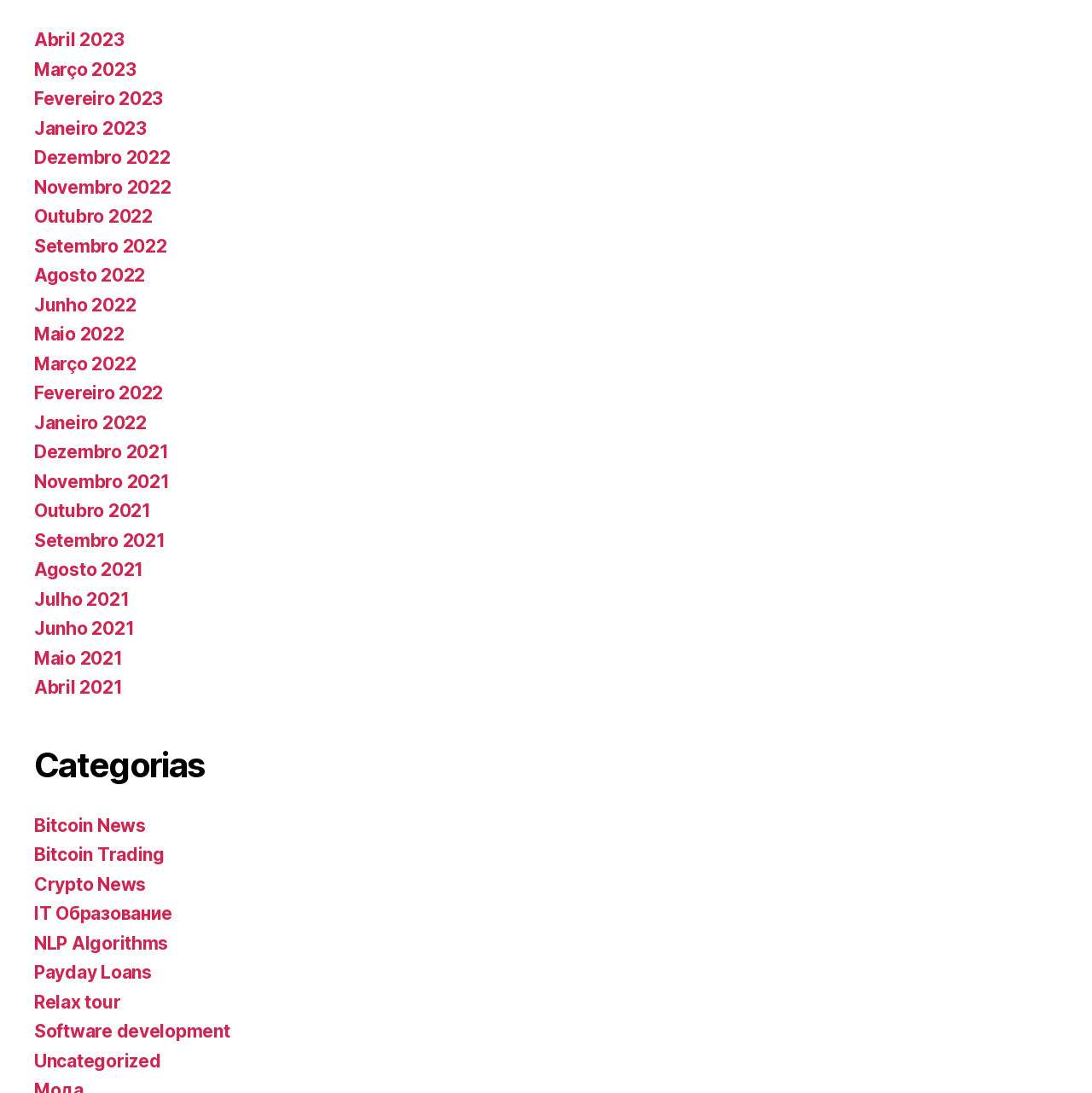Find the bounding box coordinates for the area that should be clicked to accomplish the instruction: "Choose Uncategorized".

[0.031, 0.976, 0.147, 0.996]